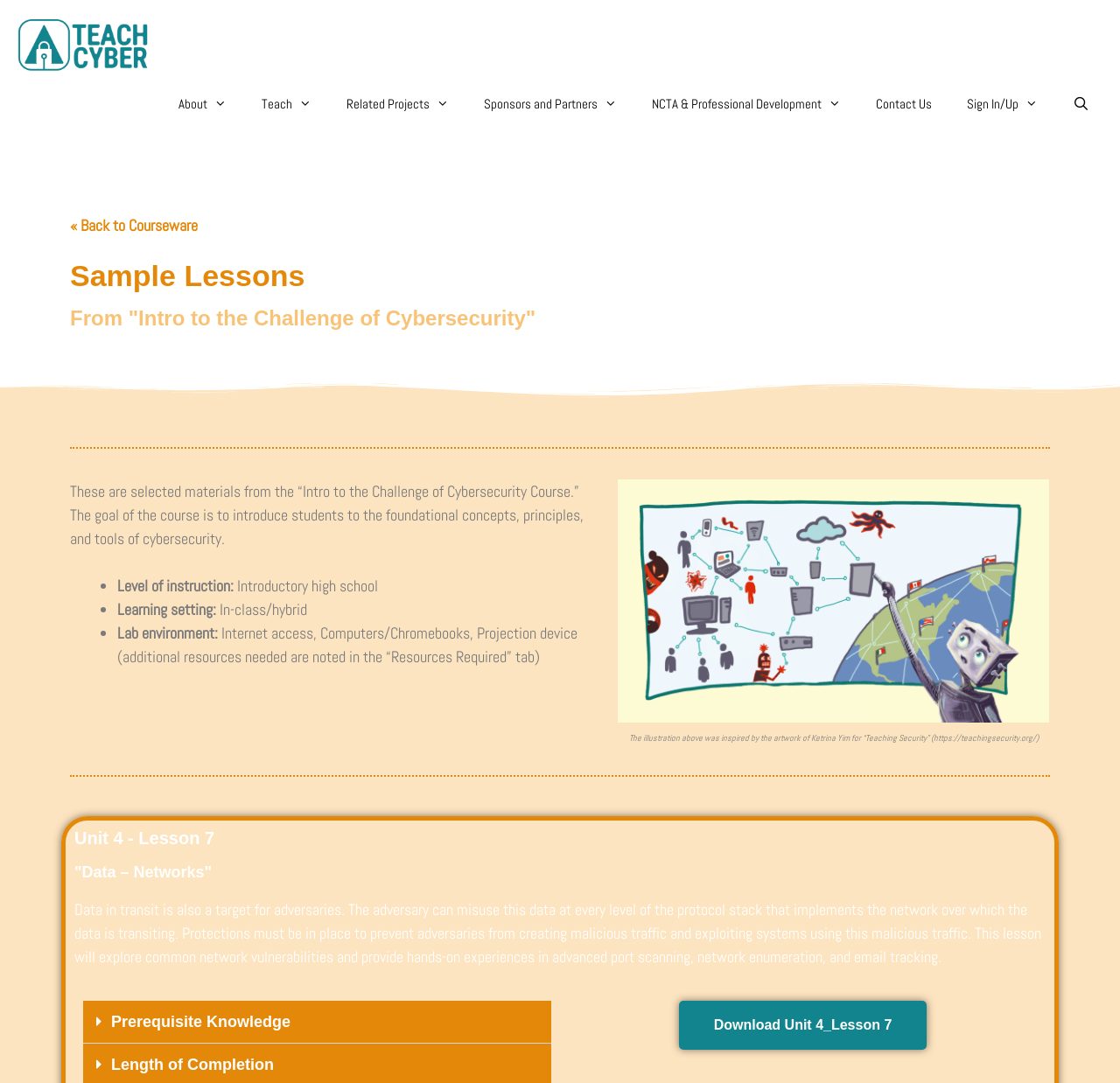Locate the bounding box coordinates of the clickable area to execute the instruction: "View the 'Prerequisite Knowledge'". Provide the coordinates as four float numbers between 0 and 1, represented as [left, top, right, bottom].

[0.099, 0.935, 0.259, 0.951]